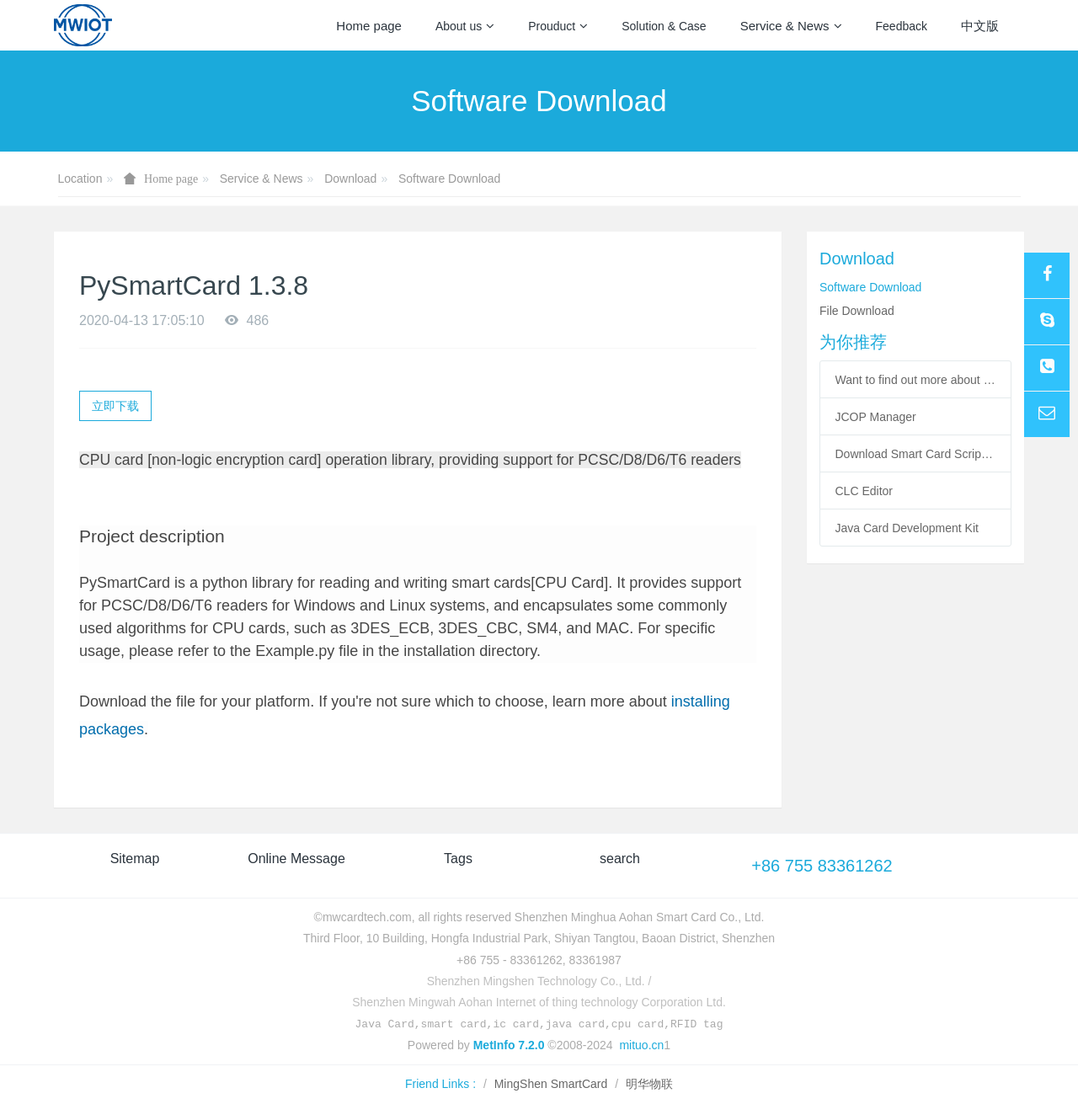Locate the bounding box coordinates of the element that needs to be clicked to carry out the instruction: "Contact the company". The coordinates should be given as four float numbers ranging from 0 to 1, i.e., [left, top, right, bottom].

[0.95, 0.308, 0.992, 0.349]